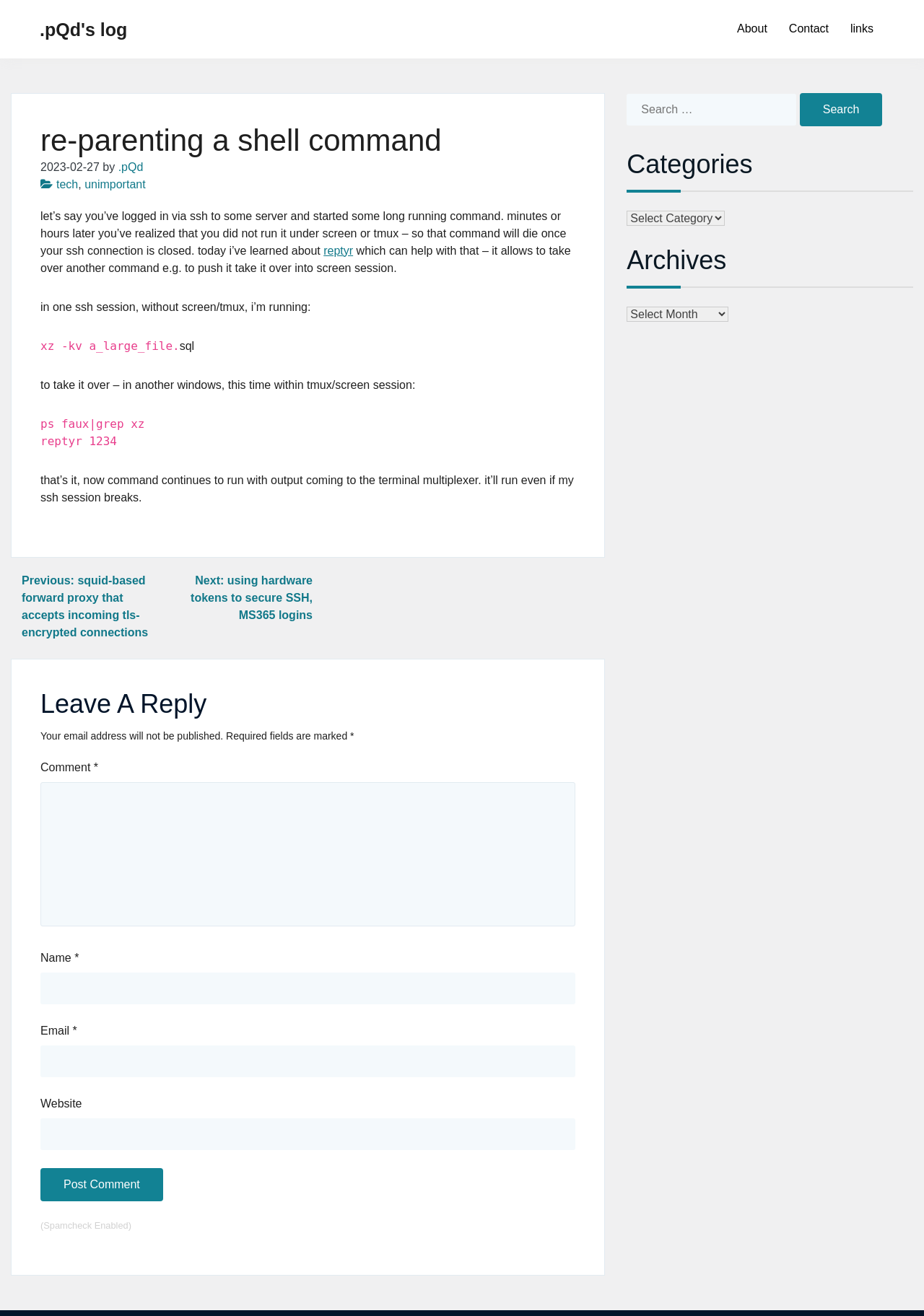Locate the bounding box coordinates of the region to be clicked to comply with the following instruction: "Leave a comment". The coordinates must be four float numbers between 0 and 1, in the form [left, top, right, bottom].

[0.044, 0.594, 0.623, 0.704]